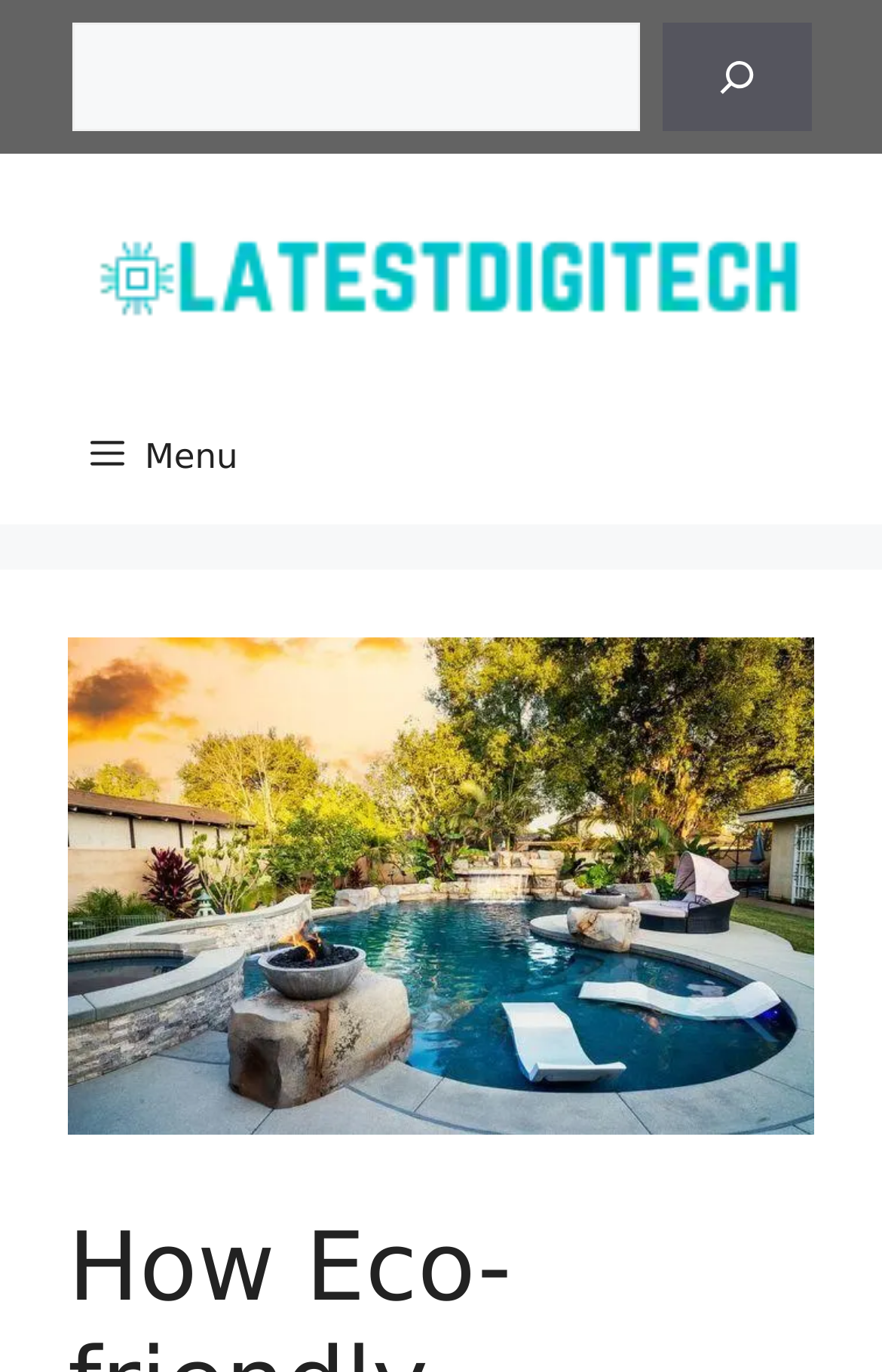Consider the image and give a detailed and elaborate answer to the question: 
What is the theme of the website?

I determined the theme of the website by looking at the image with the text 'Eco-friendly Materials and Energy-efficient Systems' and the meta description, which mentions eco-friendly materials and energy-efficient systems in pool design.